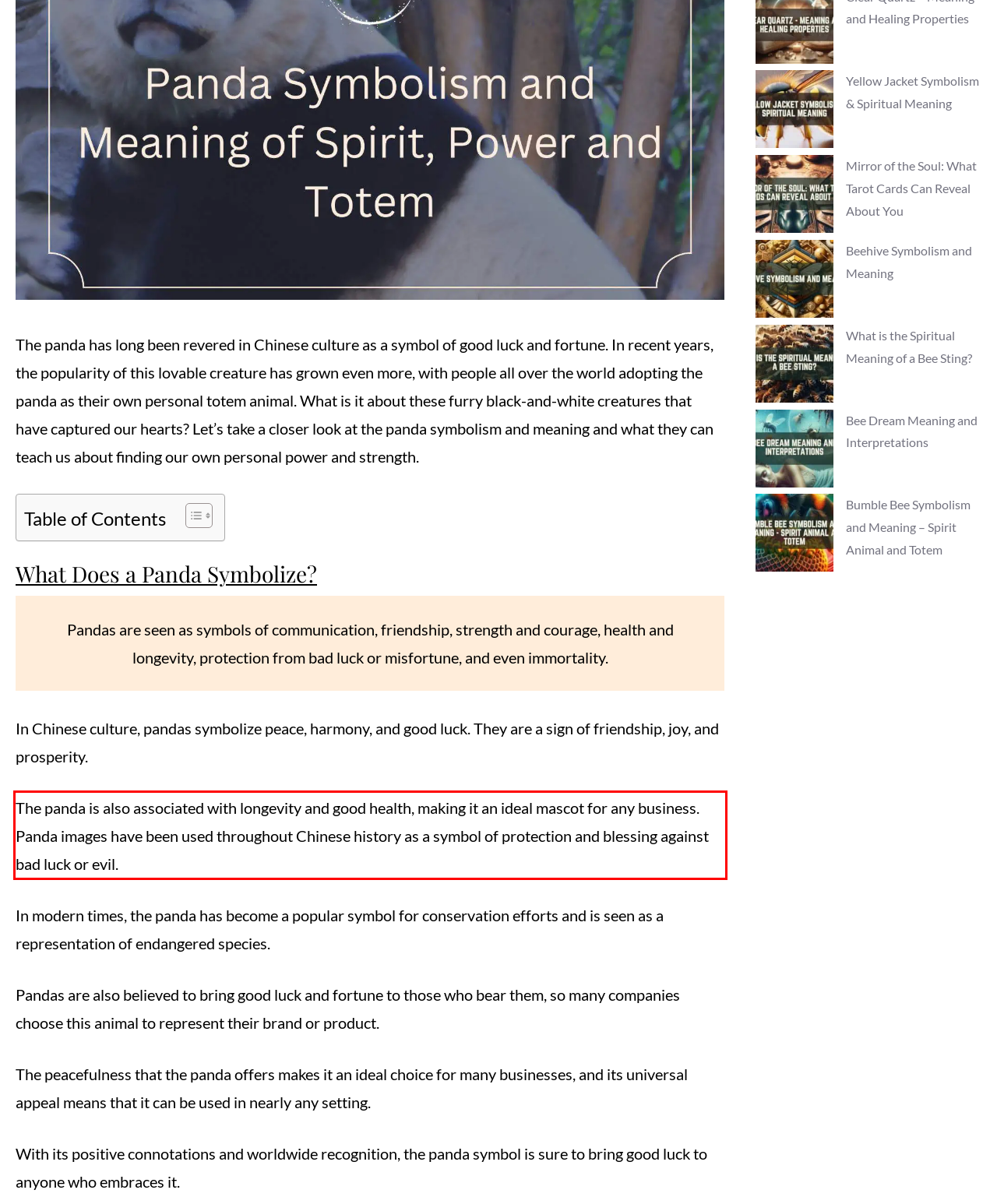Please examine the webpage screenshot containing a red bounding box and use OCR to recognize and output the text inside the red bounding box.

The panda is also associated with longevity and good health, making it an ideal mascot for any business. Panda images have been used throughout Chinese history as a symbol of protection and blessing against bad luck or evil.